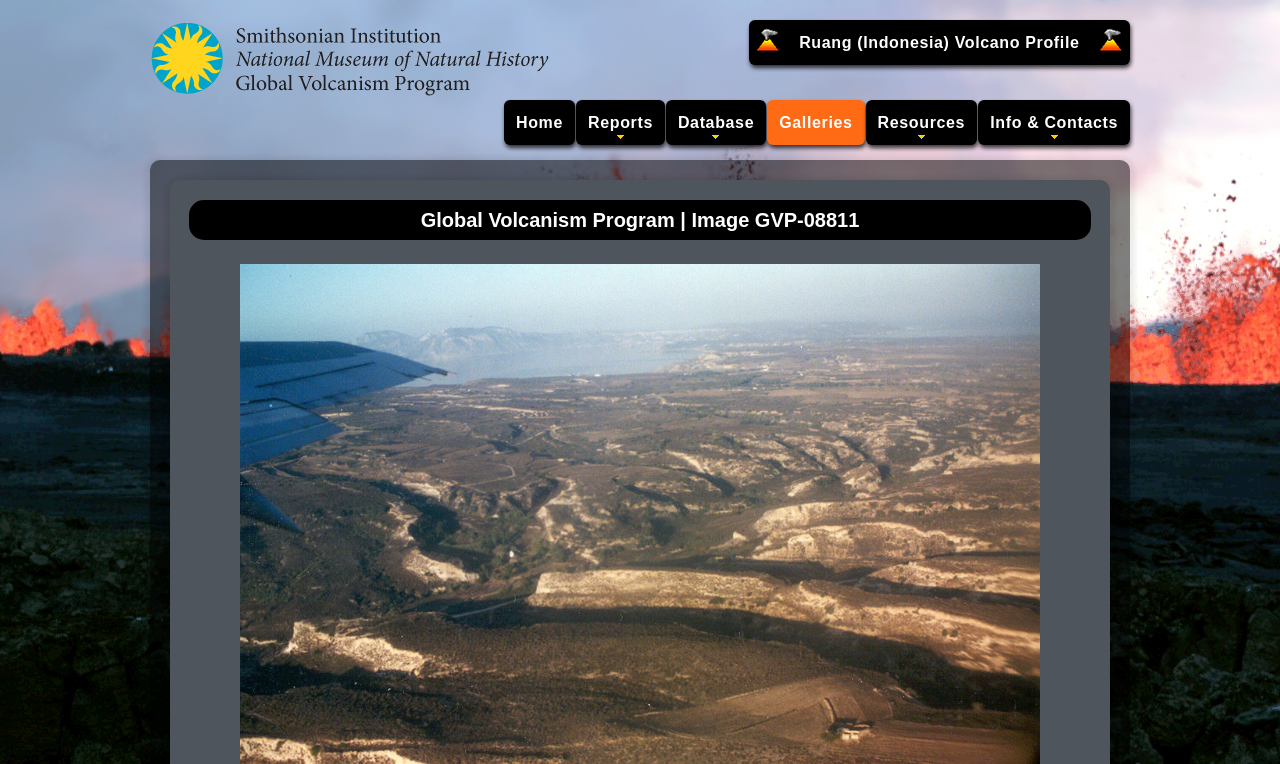Identify the bounding box coordinates of the clickable region to carry out the given instruction: "go to homepage".

[0.117, 0.029, 0.43, 0.048]